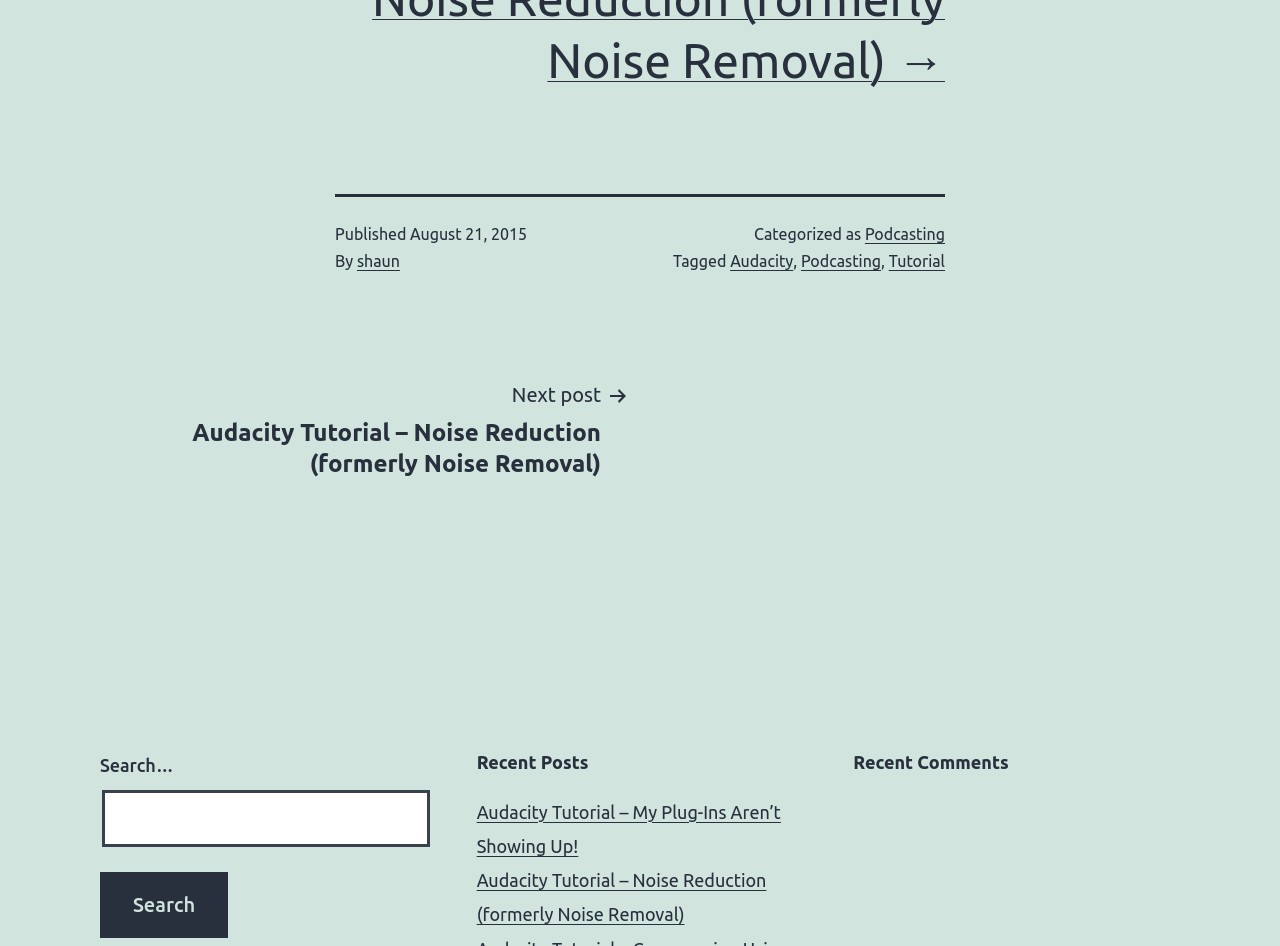Please identify the bounding box coordinates for the region that you need to click to follow this instruction: "View recent post Audacity Tutorial – My Plug-Ins Aren’t Showing Up!".

[0.372, 0.848, 0.61, 0.905]